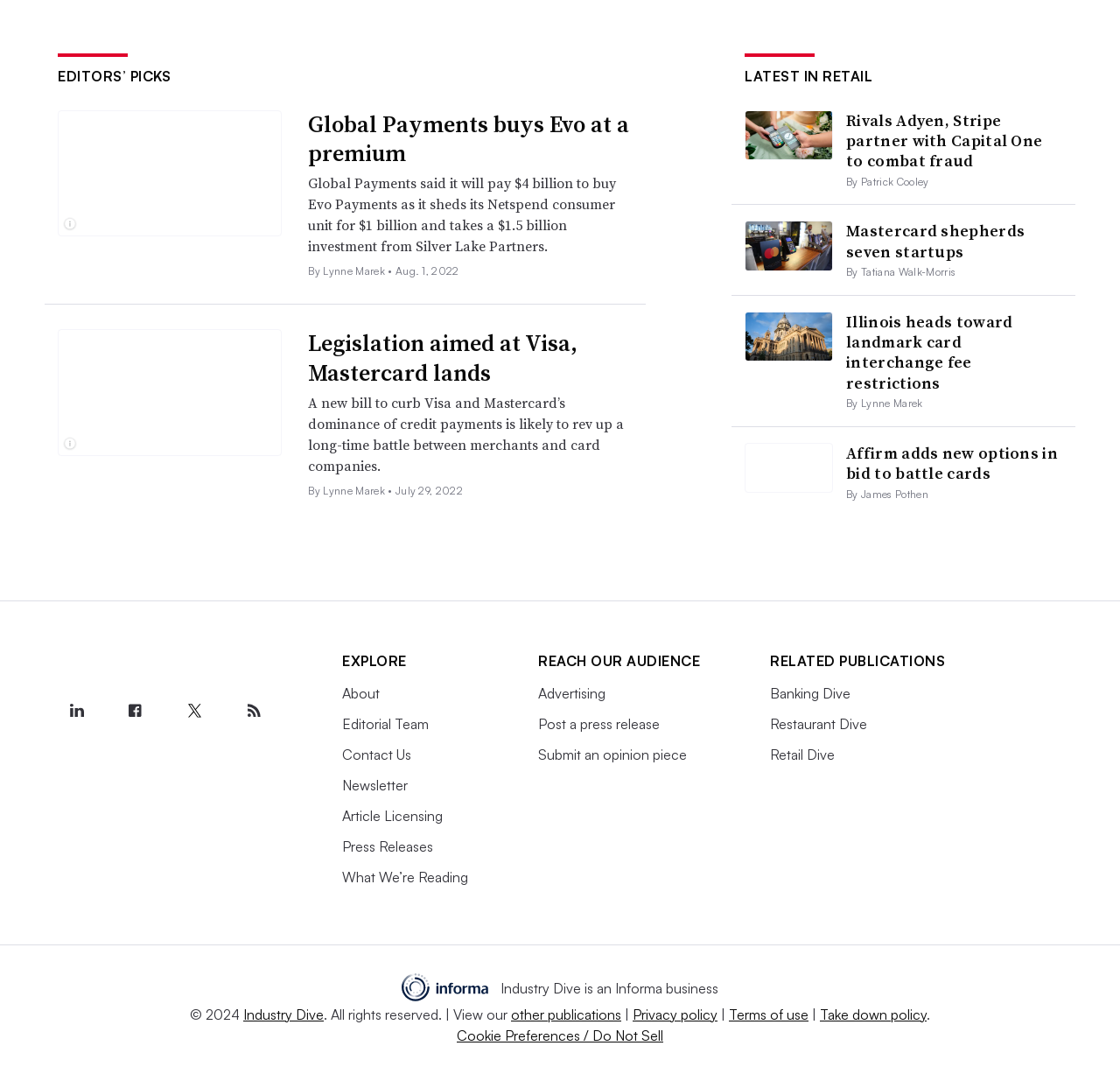Extract the bounding box coordinates for the HTML element that matches this description: "Mastercard shepherds seven startups". The coordinates should be four float numbers between 0 and 1, i.e., [left, top, right, bottom].

[0.756, 0.202, 0.915, 0.241]